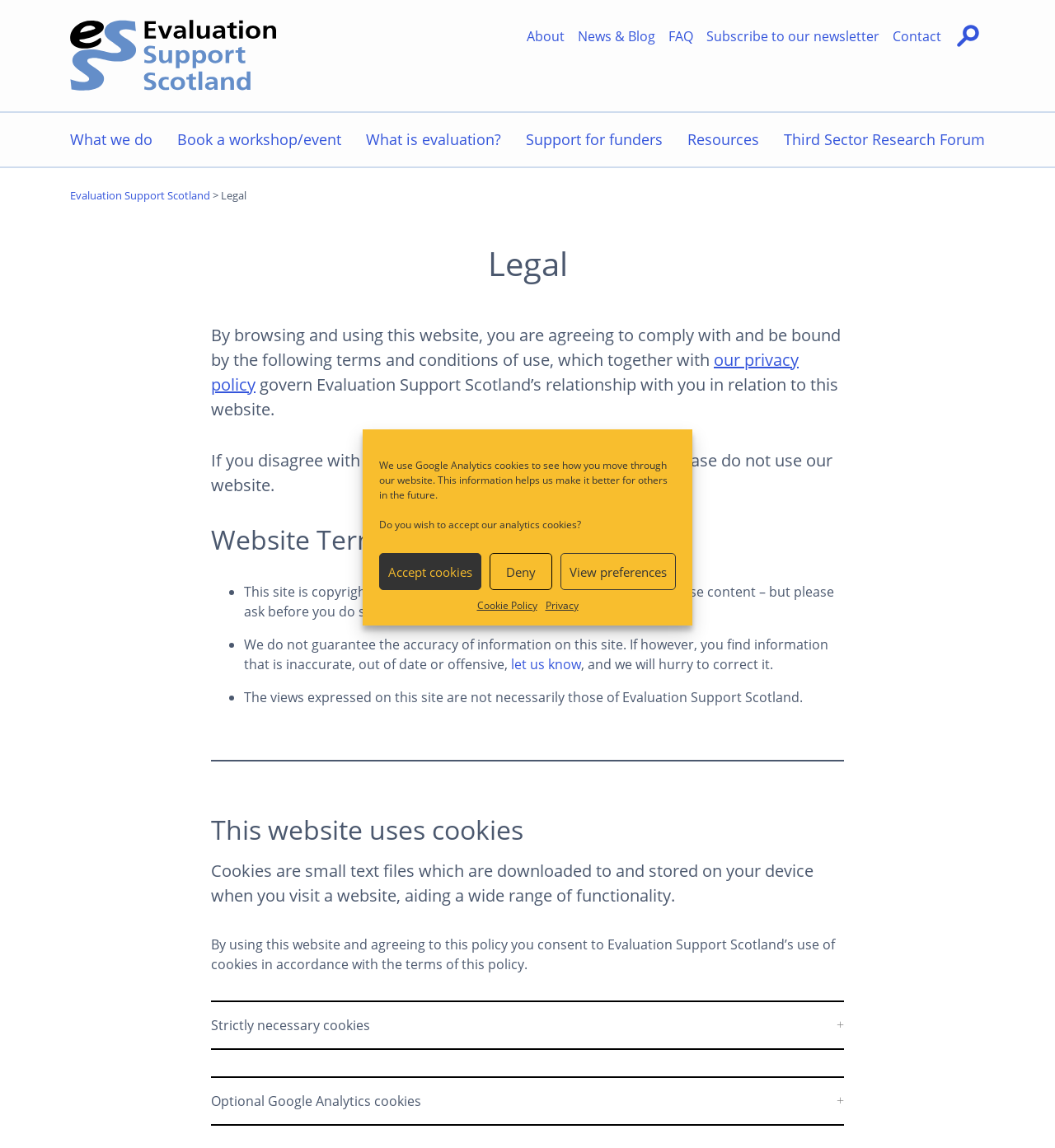Please examine the image and provide a detailed answer to the question: What is the consequence of disagreeing with the terms and conditions?

I determined the answer by reading the static text that describes the terms and conditions of use. The text states that 'If you disagree with any part of these terms and conditions, please do not use our website.' This indicates that if a user disagrees with the terms and conditions, they should not use the website.